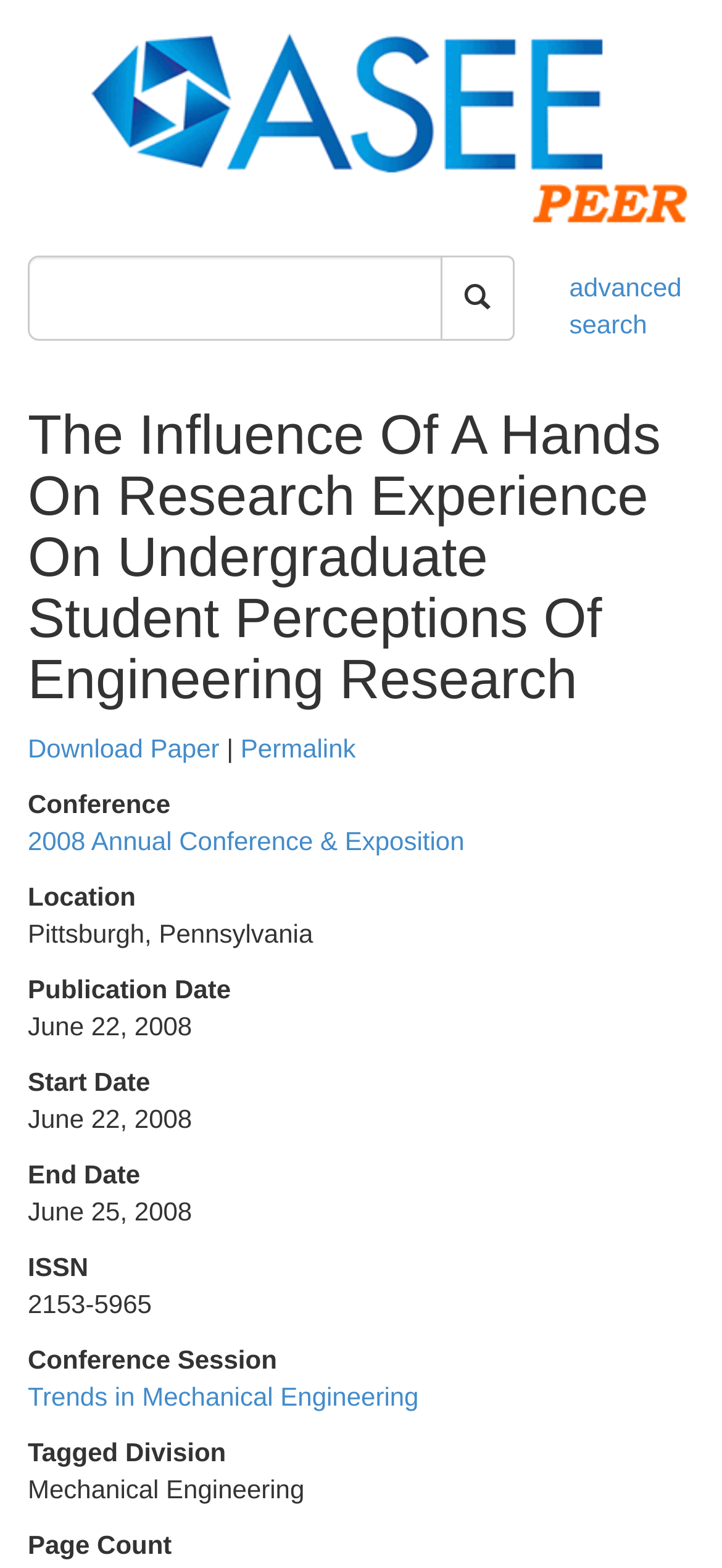What is the conference session of the paper?
Use the image to give a comprehensive and detailed response to the question.

I found the answer by examining the description list detail element that corresponds to the 'Conference Session' term, which is 'Trends in Mechanical Engineering'.